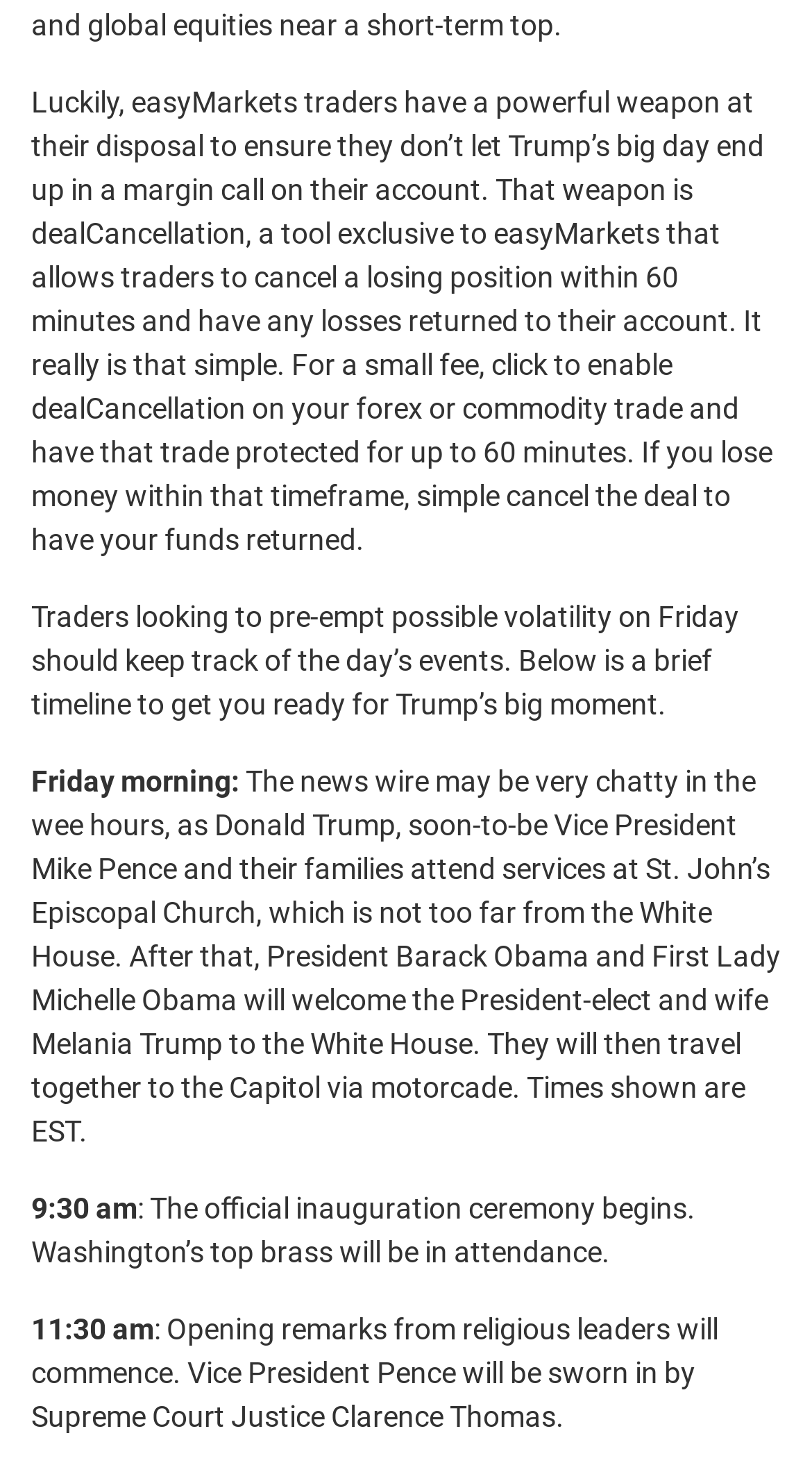Find the bounding box coordinates for the area you need to click to carry out the instruction: "Type in the 'Name' textbox". The coordinates should be four float numbers between 0 and 1, indicated as [left, top, right, bottom].

[0.0, 0.064, 0.718, 0.135]